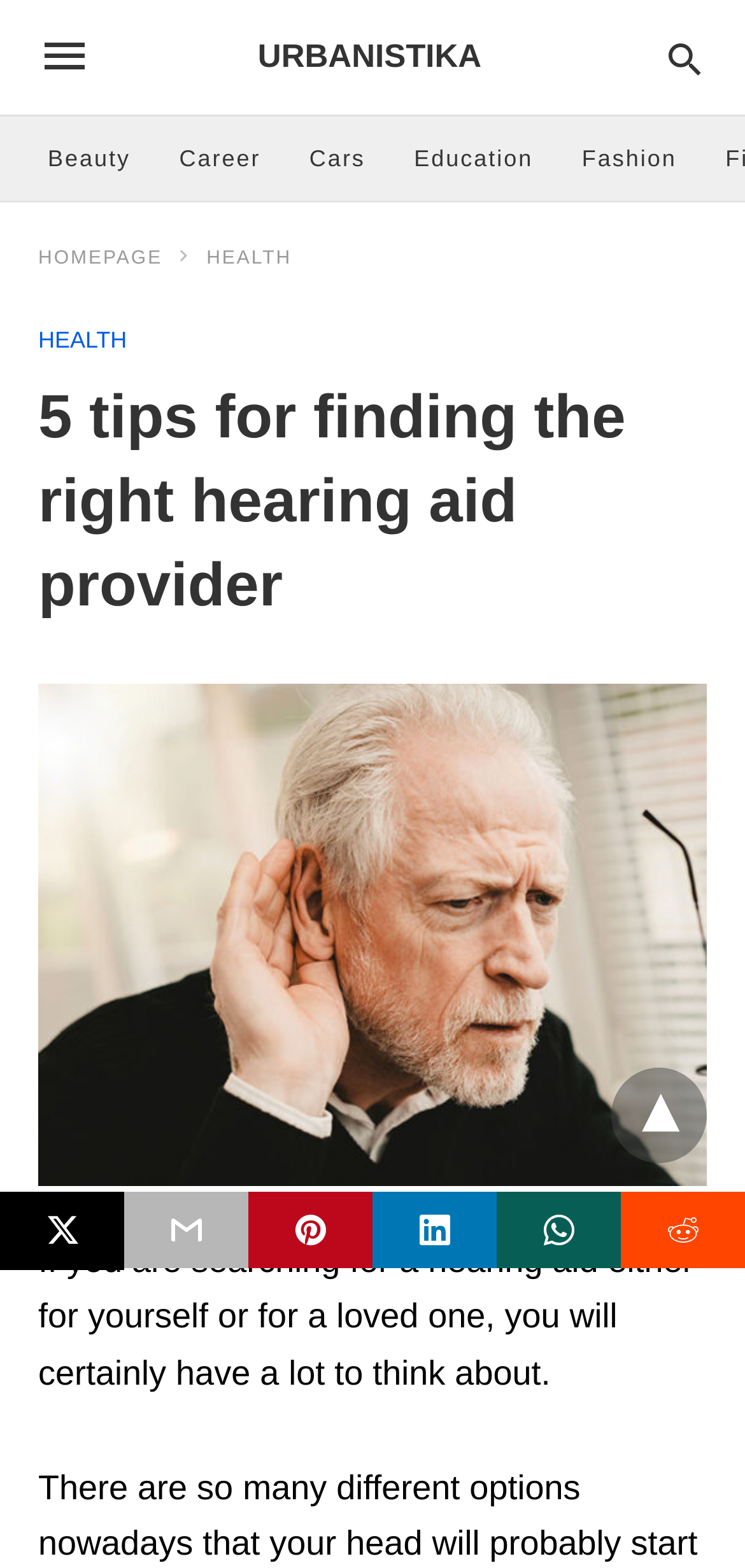Give a detailed account of the webpage.

The webpage is about finding the right hearing aid provider, with a focus on providing tips and guidance. At the top right corner, there is a search bar with a magnifying glass icon and a label that says "Type your query". Below the search bar, there are several links to different categories, including Beauty, Career, Cars, Education, and Fashion, which are evenly spaced and aligned horizontally.

On the left side of the page, there are two links, "HOMEPAGE" and "HEALTH", which are stacked vertically. Below these links, there is a heading that reads "5 tips for finding the right hearing aid provider". 

Under the heading, there is a large figure that takes up most of the page, which is an image related to the topic of hearing aids. Below the image, there is a block of text that summarizes the importance of finding the right hearing aid provider, mentioning that one will have a lot to think about when searching for a hearing aid.

At the bottom of the page, there are several social media links, including Twitter, and other icons, which are aligned horizontally. On the bottom right corner, there is a dropdown menu icon.